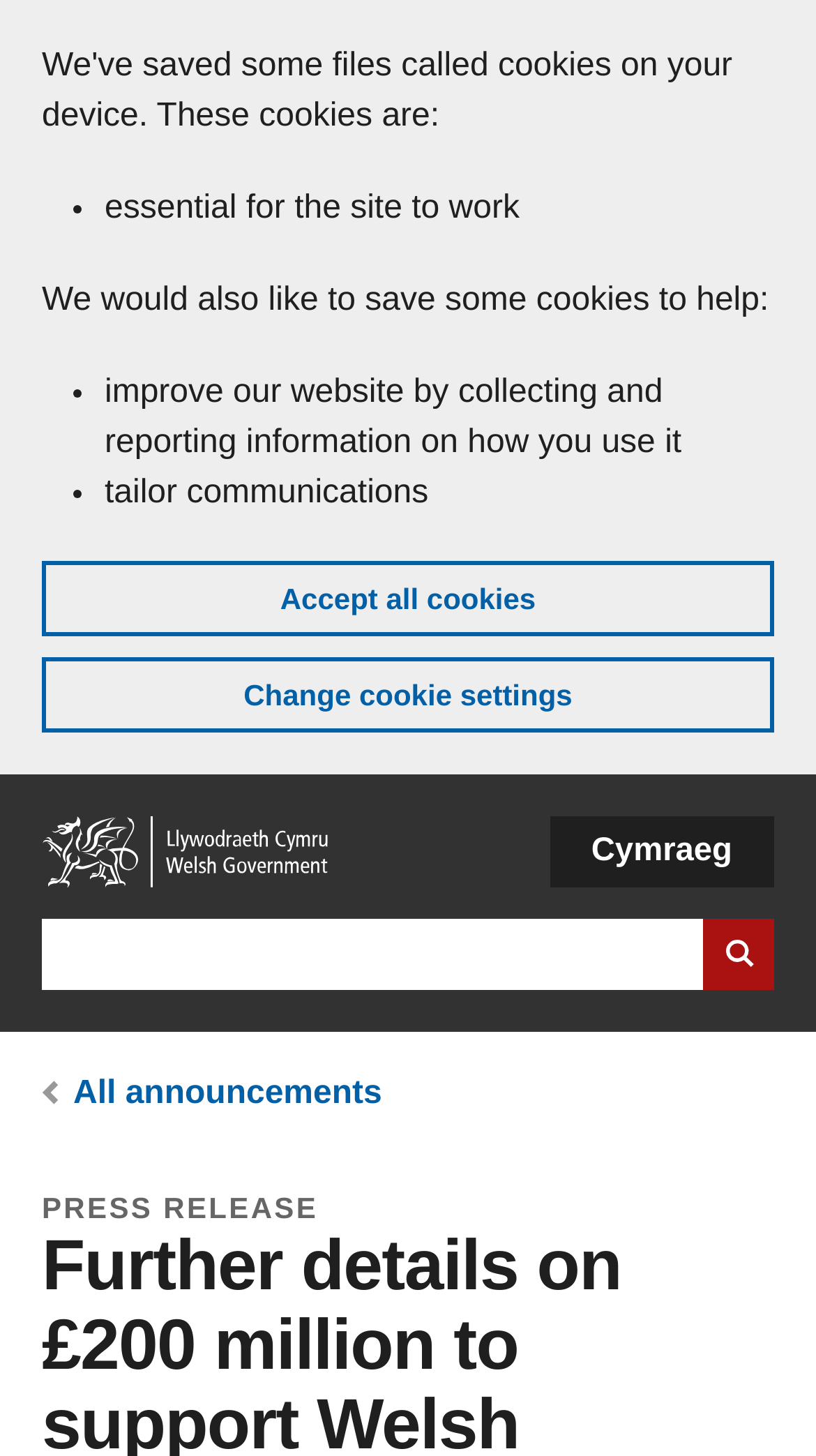Provide a thorough description of the webpage you see.

The webpage is about the Welsh Government's £200 million package of support for non-essential retail, hospitality, leisure, and tourism businesses affected by the COVID-19 pandemic.

At the top-left corner, there is a "Skip to main content" link. Below it, a banner spans the entire width of the page, informing users about cookies on the GOV.WALES website. The banner contains a list of three items, each marked with a bullet point, explaining the purposes of the cookies: essential for the site to work, improving the website, and tailoring communications. There are two buttons, "Accept all cookies" and "Change cookie settings", located below the list.

To the right of the banner, there are three navigation links: "Home", "Search GOV.WALES", and "Language". The search bar is accompanied by a "Search website" button. The "Language" navigation link has a "Cymraeg" button next to it.

Below the navigation links, there is a breadcrumb navigation section, which displays the current location on the website. It starts with "You are here:" and includes a link to "All announcements", which is labeled as a "PRESS RELEASE".

The main content of the webpage is not explicitly described in the accessibility tree, but based on the meta description, it likely contains further details about the £200 million package of support for Welsh businesses.